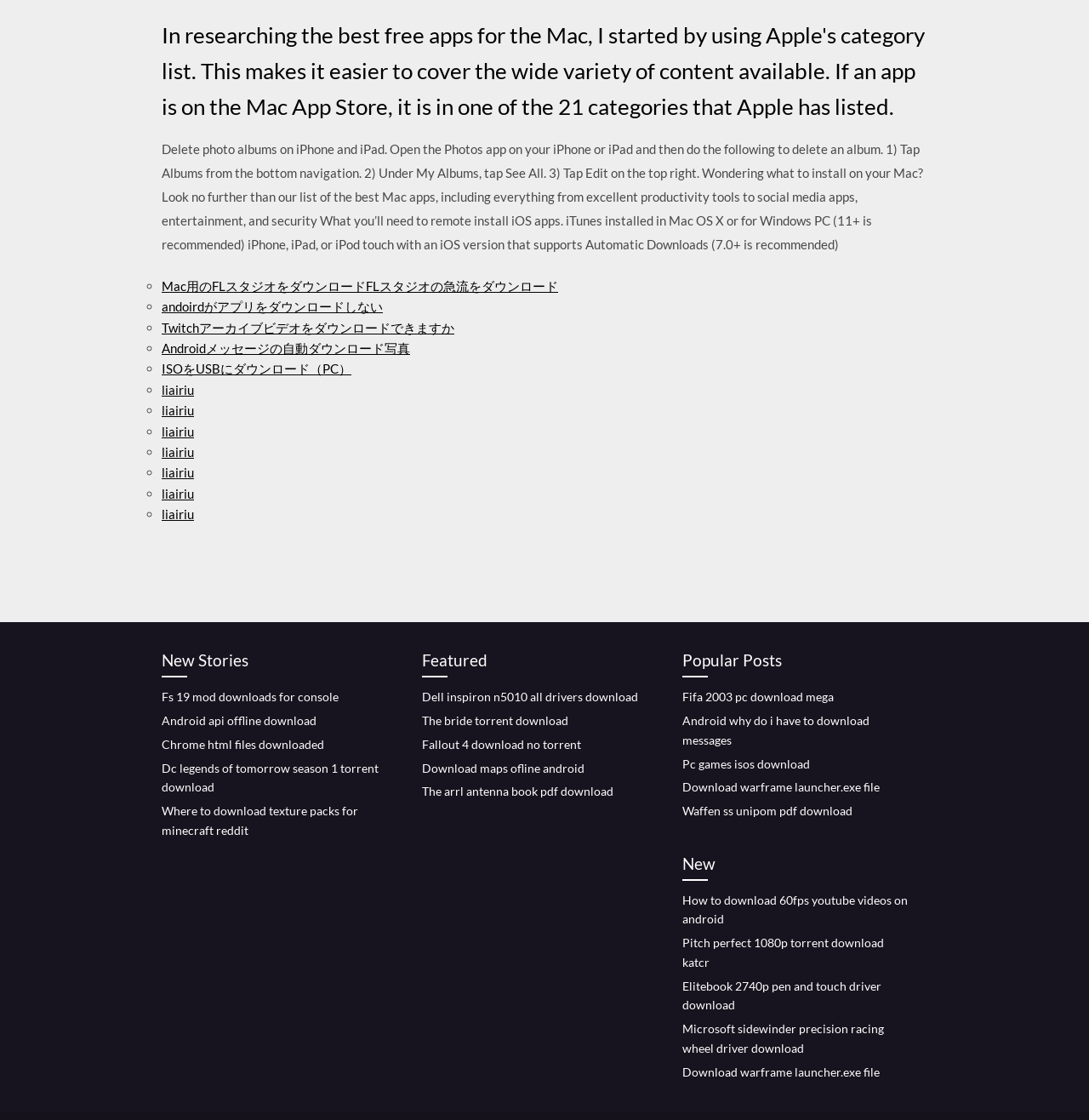Extract the bounding box coordinates of the UI element described by: "liairiu". The coordinates should include four float numbers ranging from 0 to 1, e.g., [left, top, right, bottom].

[0.148, 0.452, 0.178, 0.466]